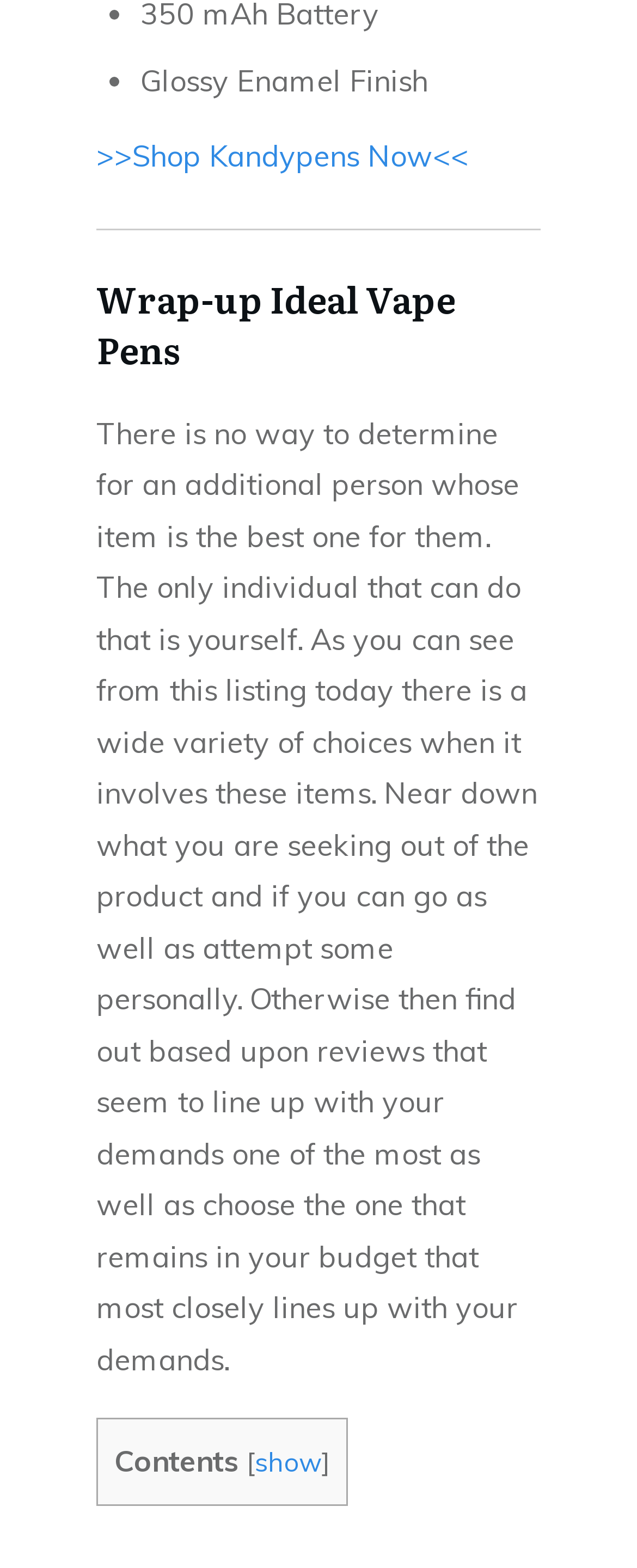What is the purpose of the article?
Examine the image and provide an in-depth answer to the question.

The question asks about the purpose of the article. By reading the StaticText element with ID 538, we can understand that the article is trying to help the reader choose a vape pen that suits their needs. The text mentions that the reader should determine what they are looking for in a product and read reviews to make an informed decision.